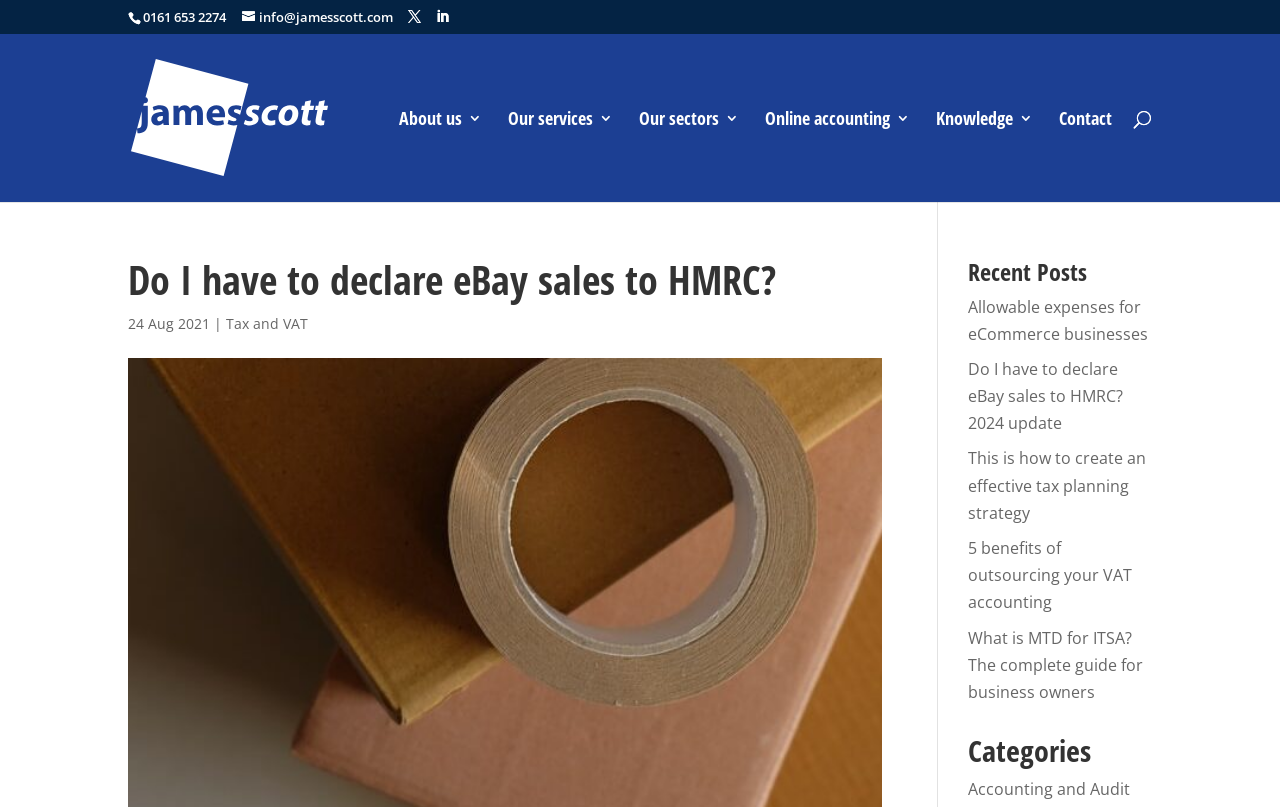Identify the bounding box of the HTML element described here: "Knowledge". Provide the coordinates as four float numbers between 0 and 1: [left, top, right, bottom].

[0.731, 0.137, 0.807, 0.25]